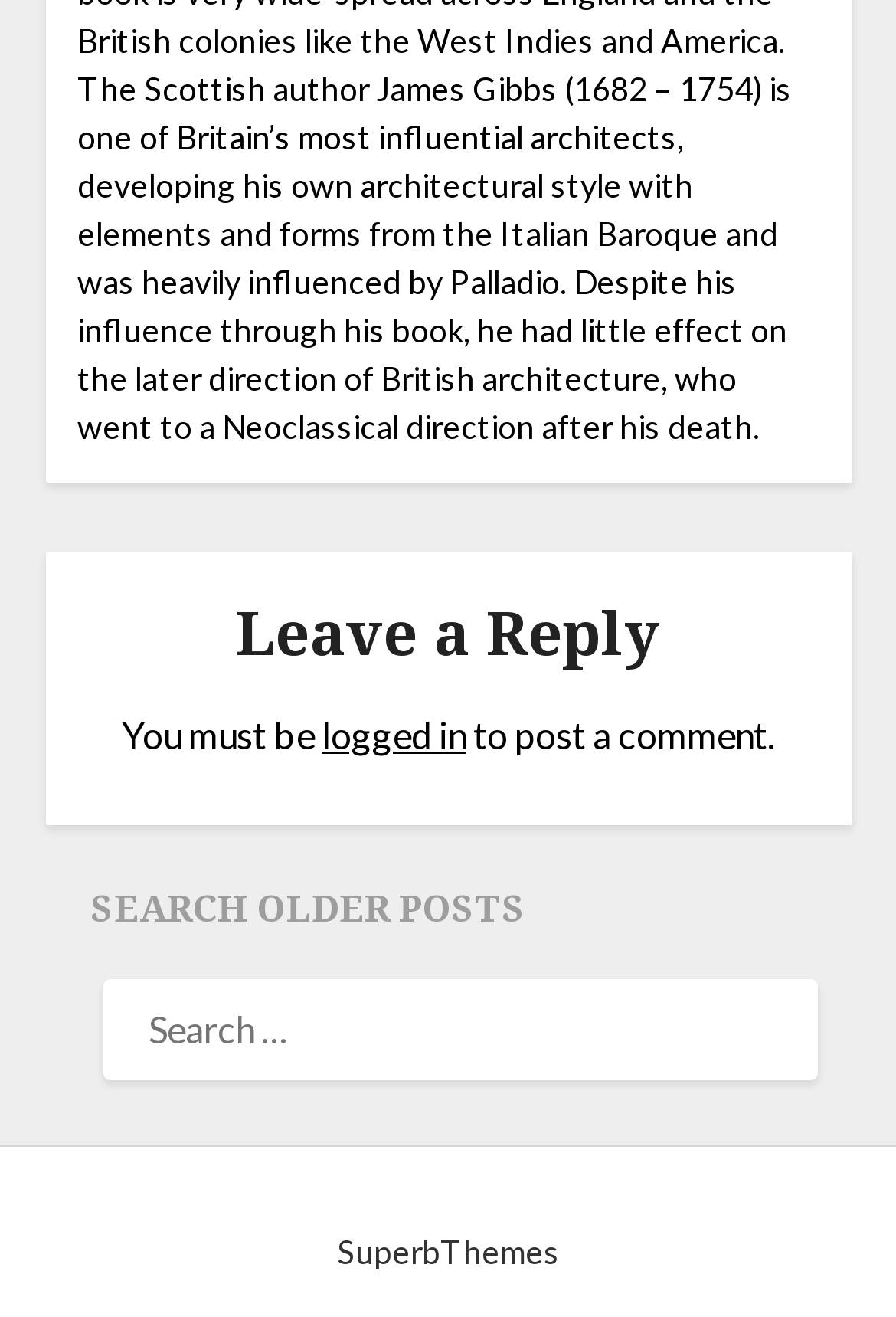Find the bounding box coordinates for the UI element whose description is: "La technologie". The coordinates should be four float numbers between 0 and 1, in the format [left, top, right, bottom].

None